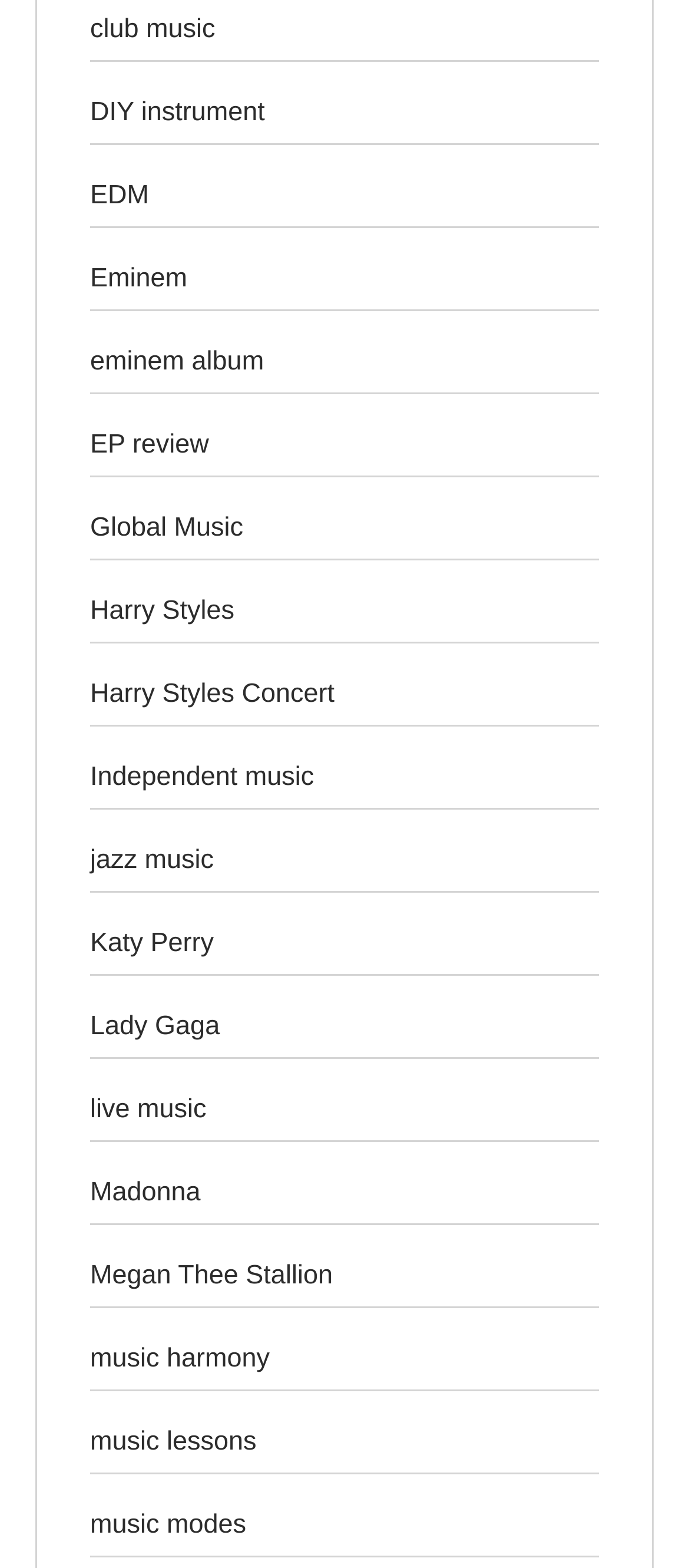Answer the question using only one word or a concise phrase: What is the last link on the webpage?

music modes